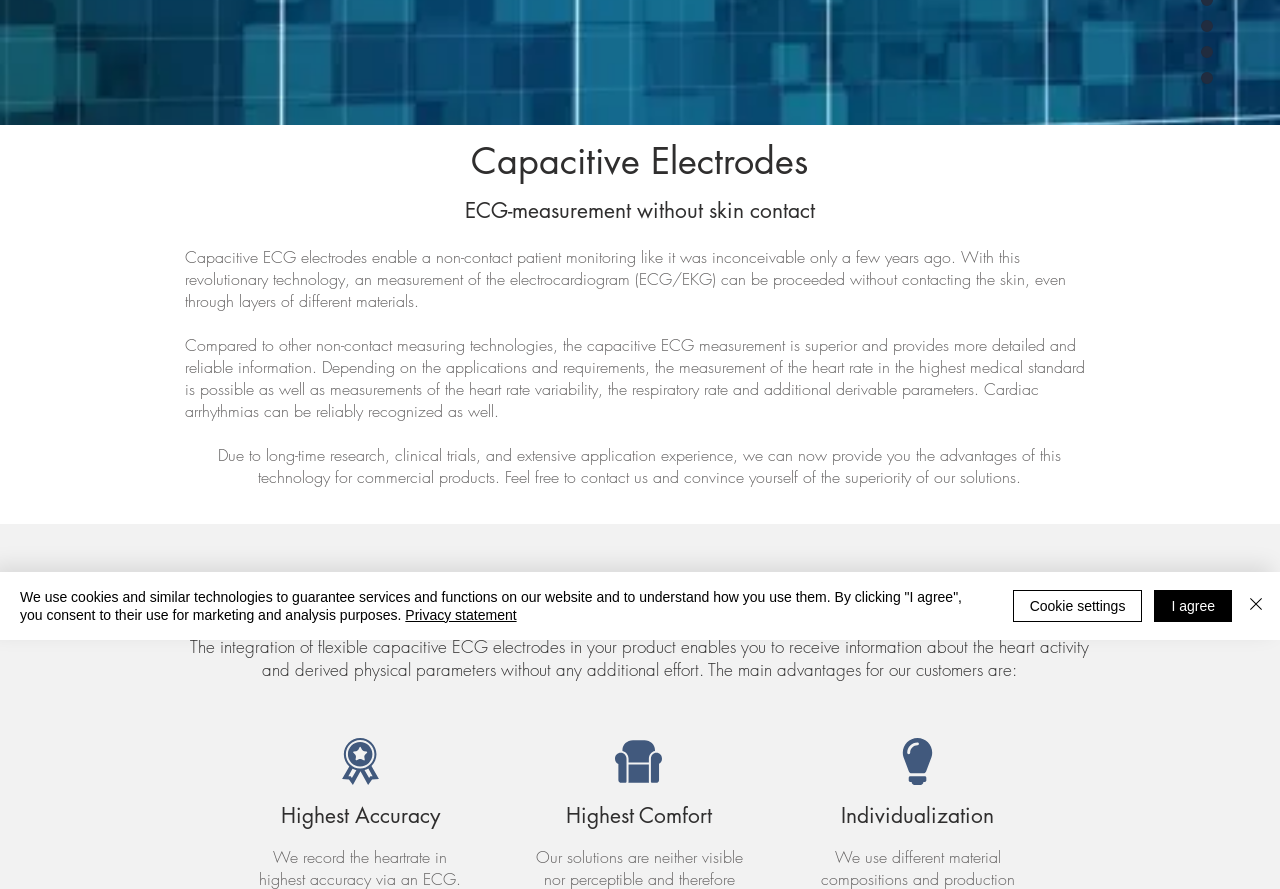Extract the bounding box coordinates of the UI element described by: "aria-label="Close"". The coordinates should include four float numbers ranging from 0 to 1, e.g., [left, top, right, bottom].

[0.972, 0.661, 0.991, 0.702]